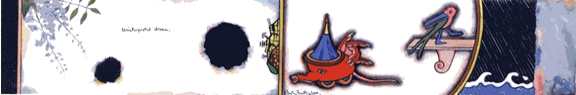Create an extensive and detailed description of the image.

The image titled "Uninterpreted Dream" features a whimsical and imaginative scene that captures the viewer's attention with its vibrant colors and playful elements. It shows a cartoonish red vehicle adorned with a cone-shaped hat, suggesting a sense of playfulness and adventure. To its side, a bird-like figure can be seen, adding to the creativity and surreal quality of the illustration. This artwork is complemented by a light background, which enhances the foreground elements and invites contemplation about dreams and imagination. The piece is part of a larger collection created in 2001, emphasizing the artist's exploration of psychological themes through engaging imagery.